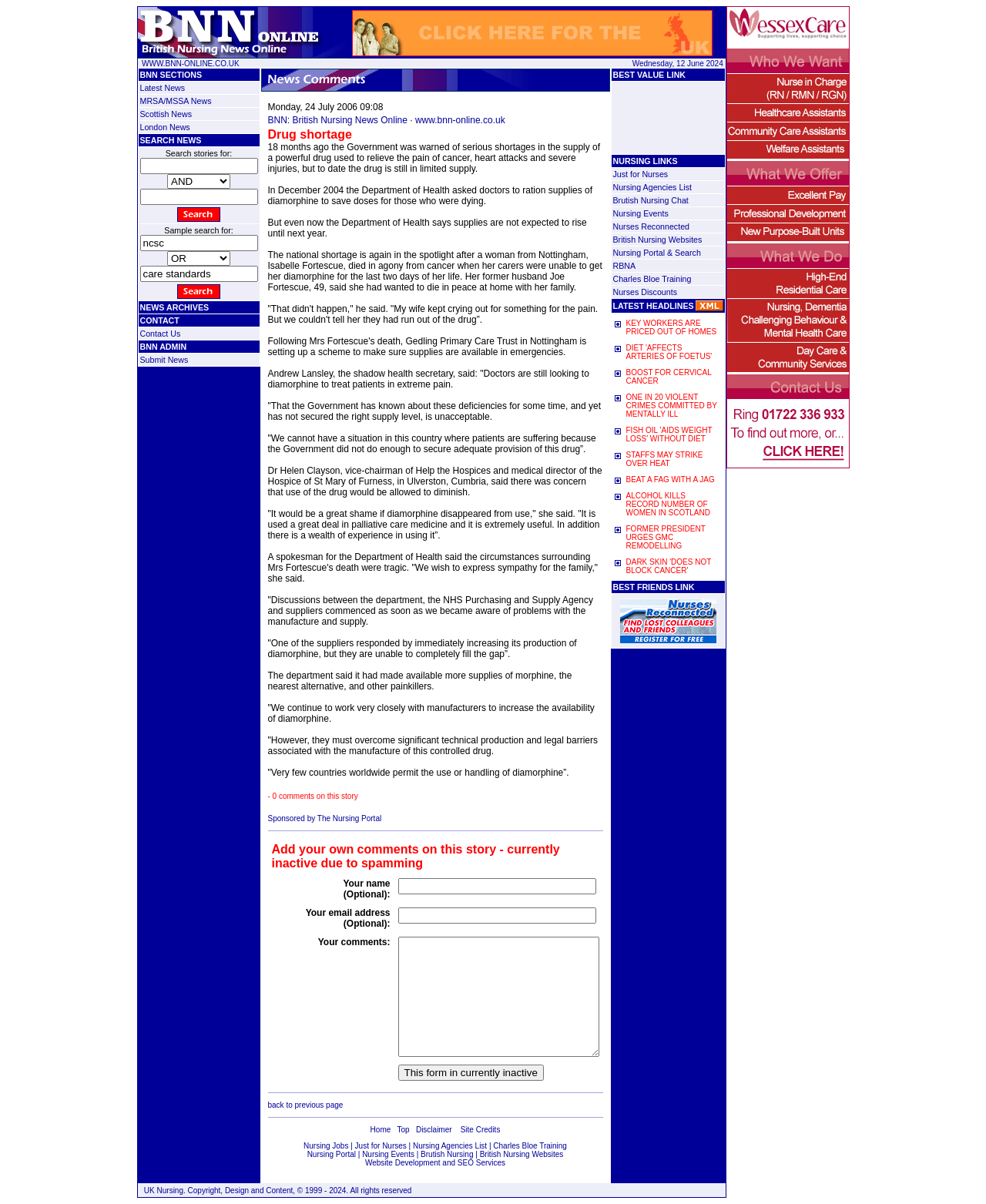Specify the bounding box coordinates of the area that needs to be clicked to achieve the following instruction: "Visit Scottish News".

[0.142, 0.091, 0.195, 0.099]